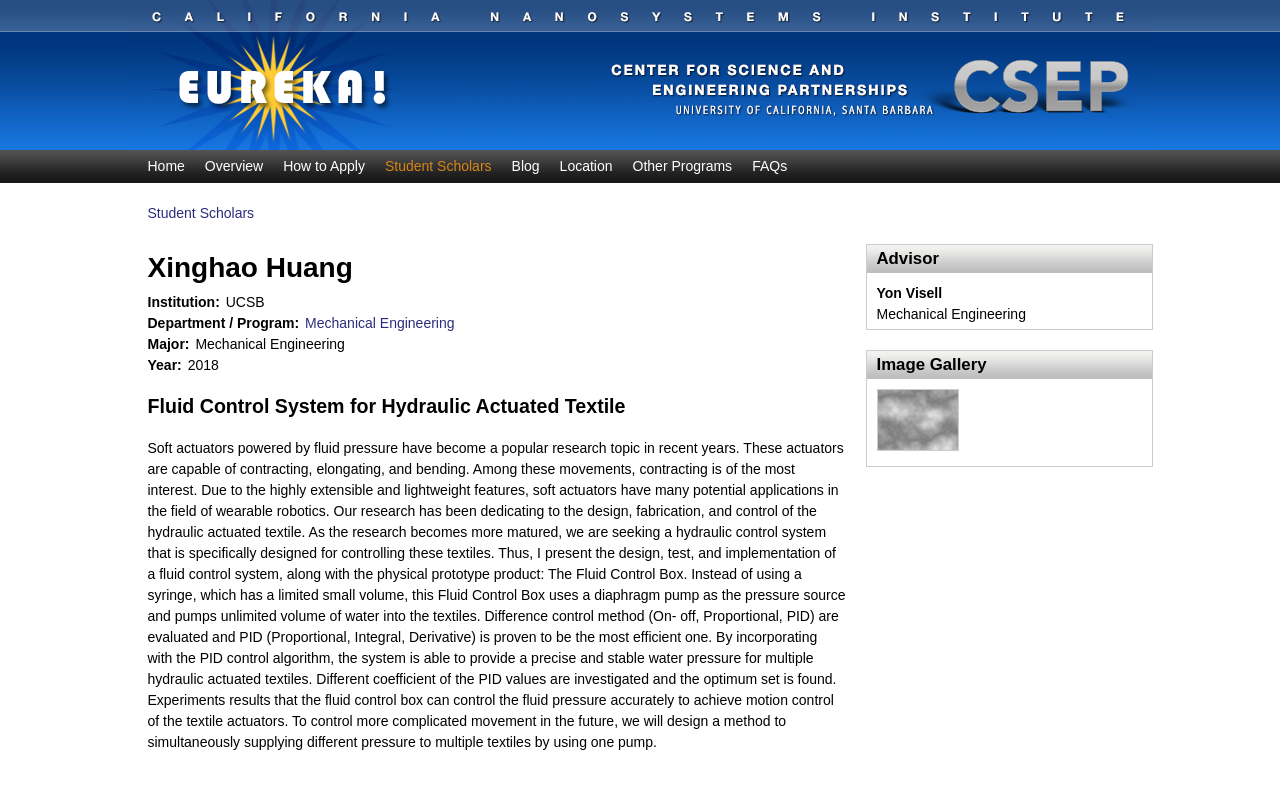Identify the coordinates of the bounding box for the element described below: "How to Apply". Return the coordinates as four float numbers between 0 and 1: [left, top, right, bottom].

[0.221, 0.195, 0.301, 0.221]